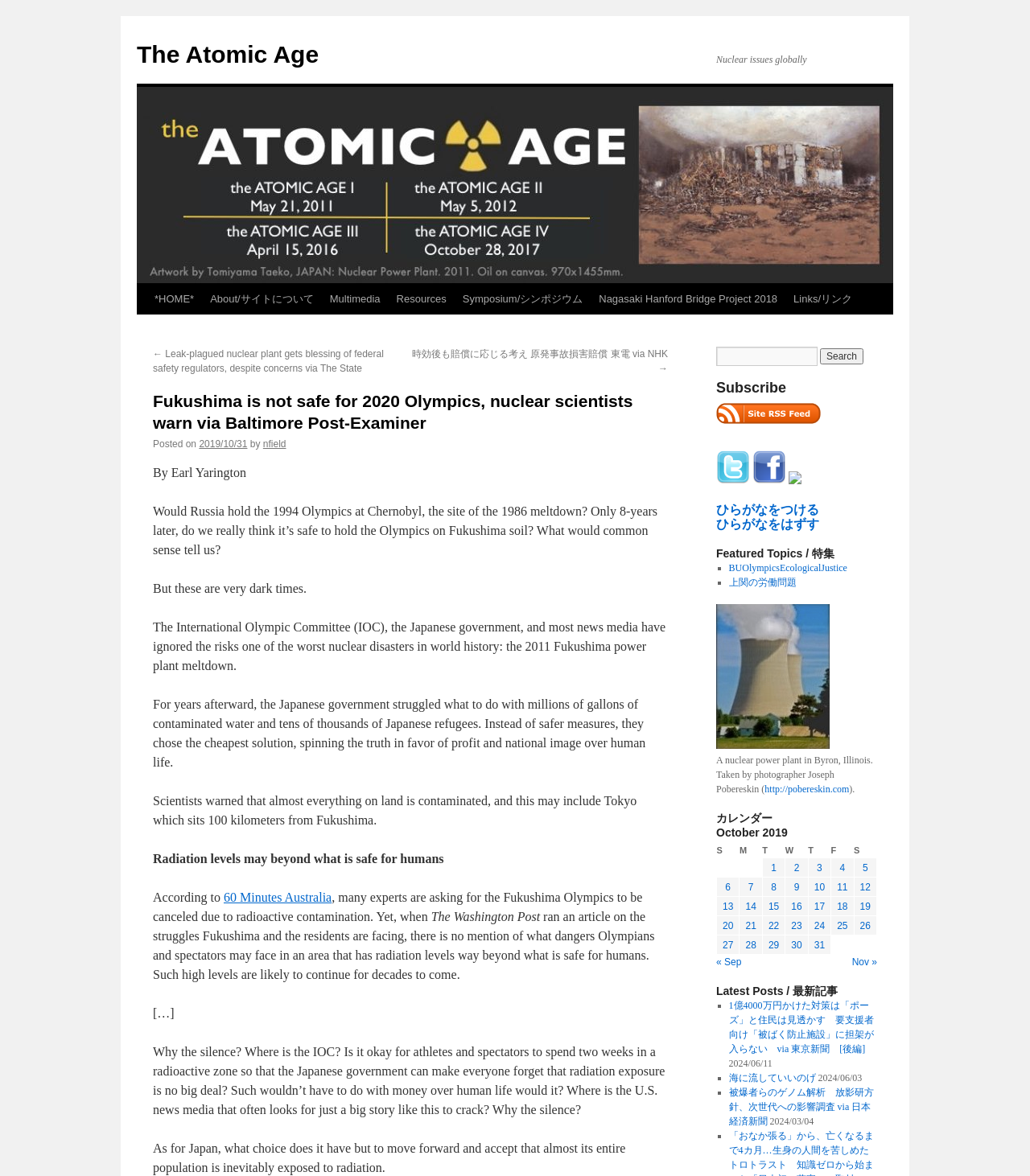Identify the bounding box coordinates of the section that should be clicked to achieve the task described: "View the Fukushima Olympics article".

[0.148, 0.332, 0.648, 0.369]